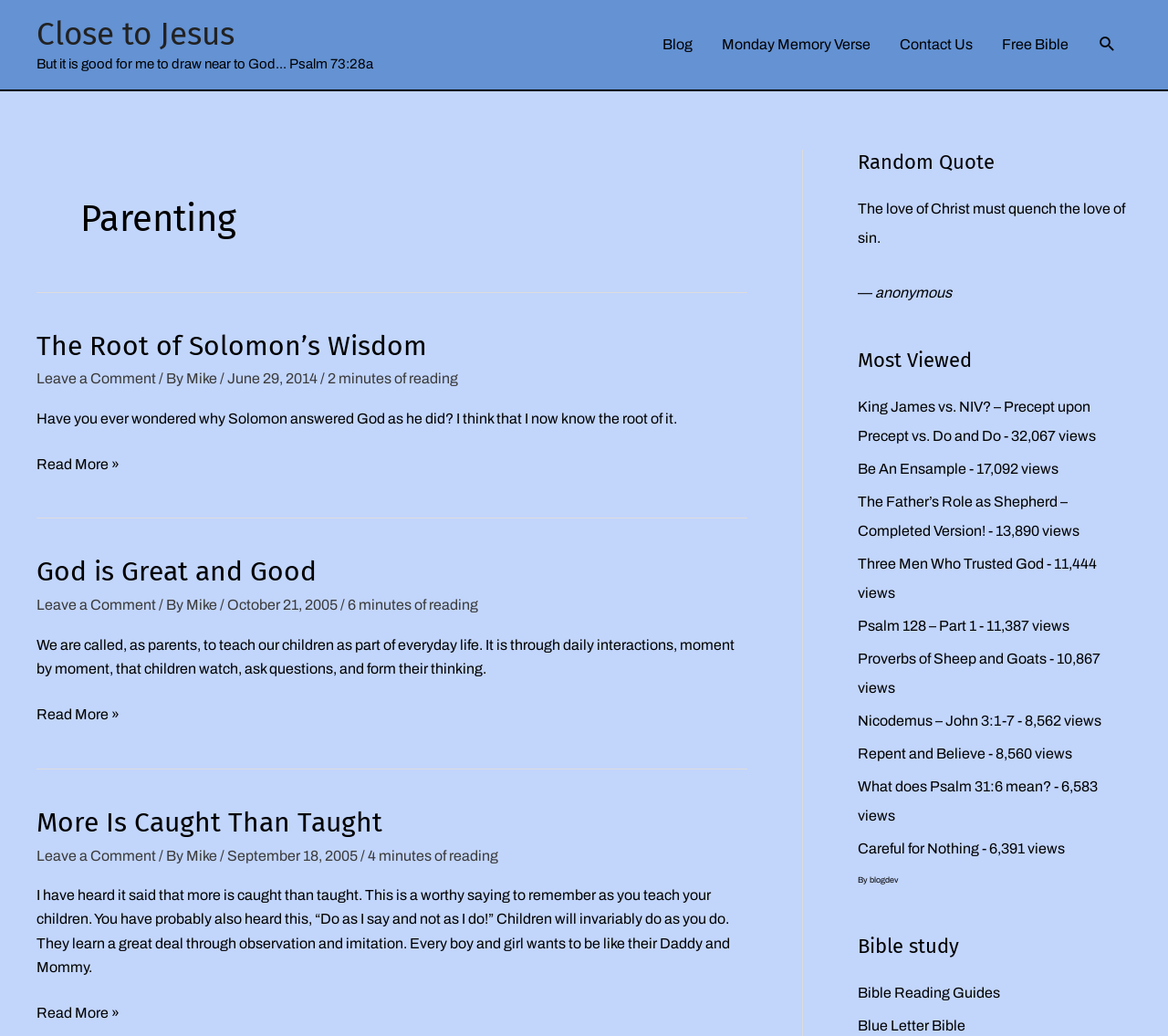Respond with a single word or phrase to the following question: What is the most viewed article on the website?

King James vs. NIV?